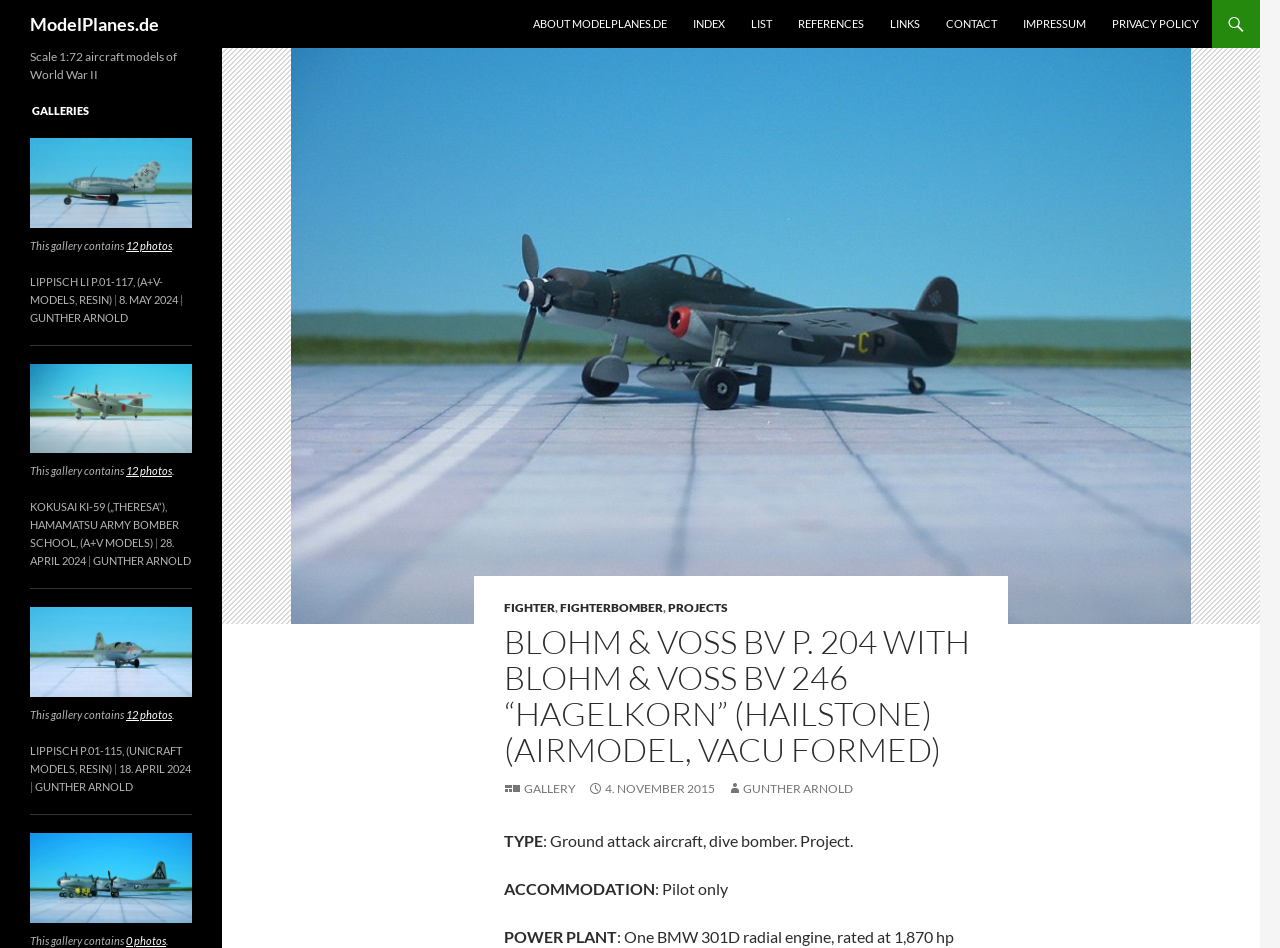Who is the author of the webpage?
Please provide a comprehensive answer to the question based on the webpage screenshot.

The author of the webpage is obtained from the link element with the text 'Gunther Arnold' at the bottom of the webpage.